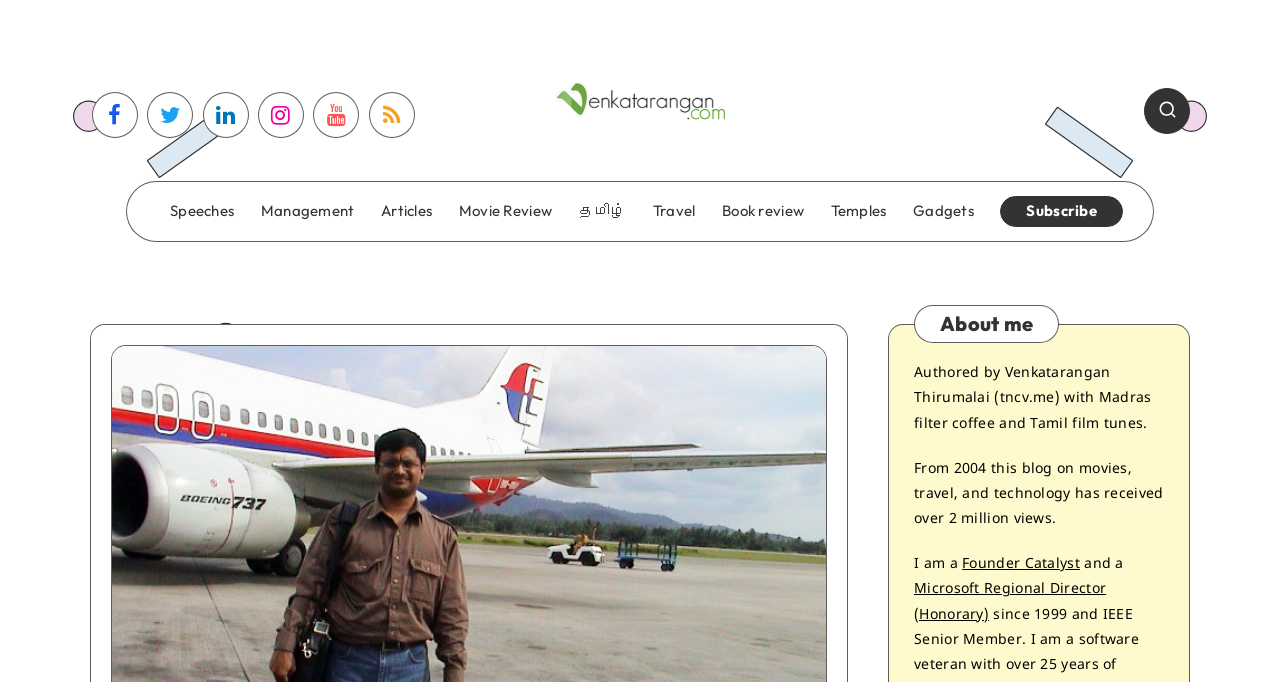Bounding box coordinates should be in the format (top-left x, top-left y, bottom-right x, bottom-right y) and all values should be floating point numbers between 0 and 1. Determine the bounding box coordinate for the UI element described as: Founder Catalyst

[0.752, 0.816, 0.844, 0.841]